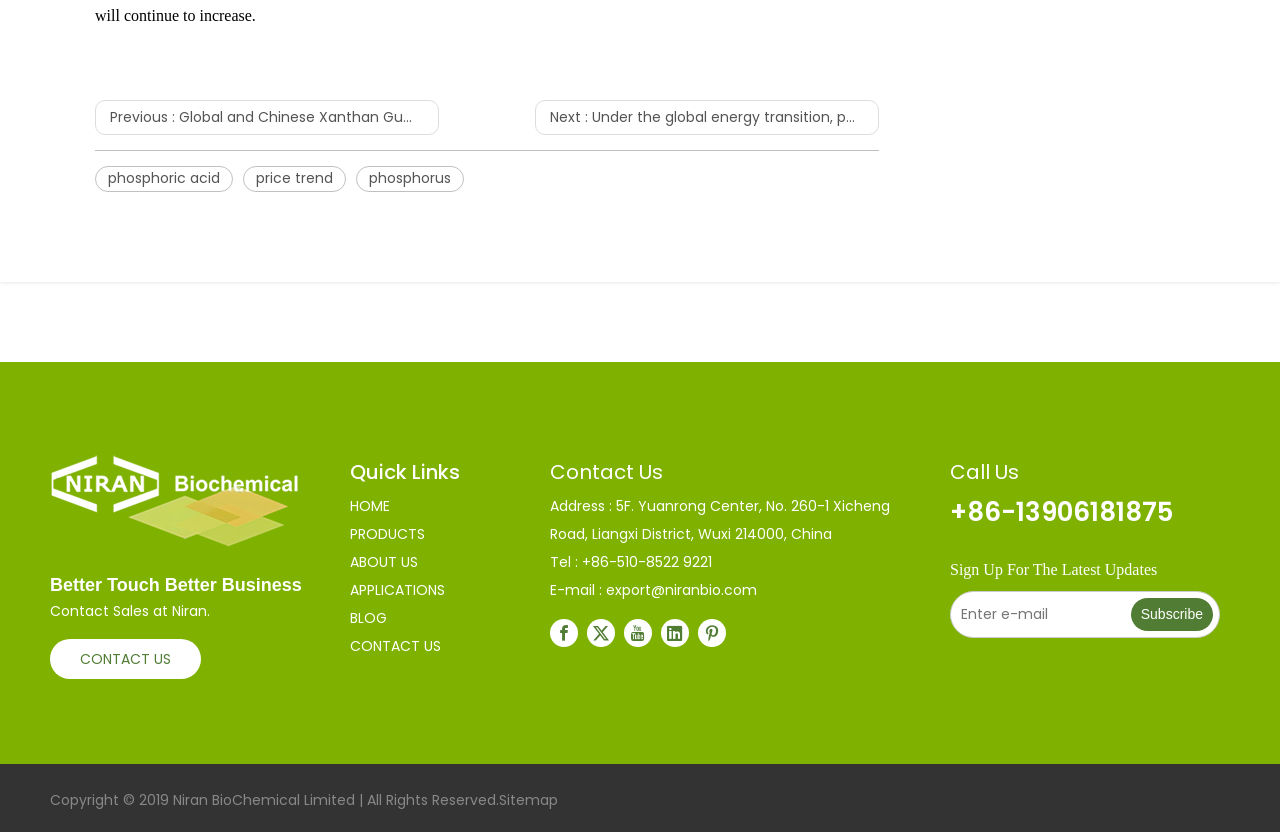Determine the bounding box coordinates of the clickable region to carry out the instruction: "Enter email in the subscription box".

[0.743, 0.711, 0.882, 0.765]